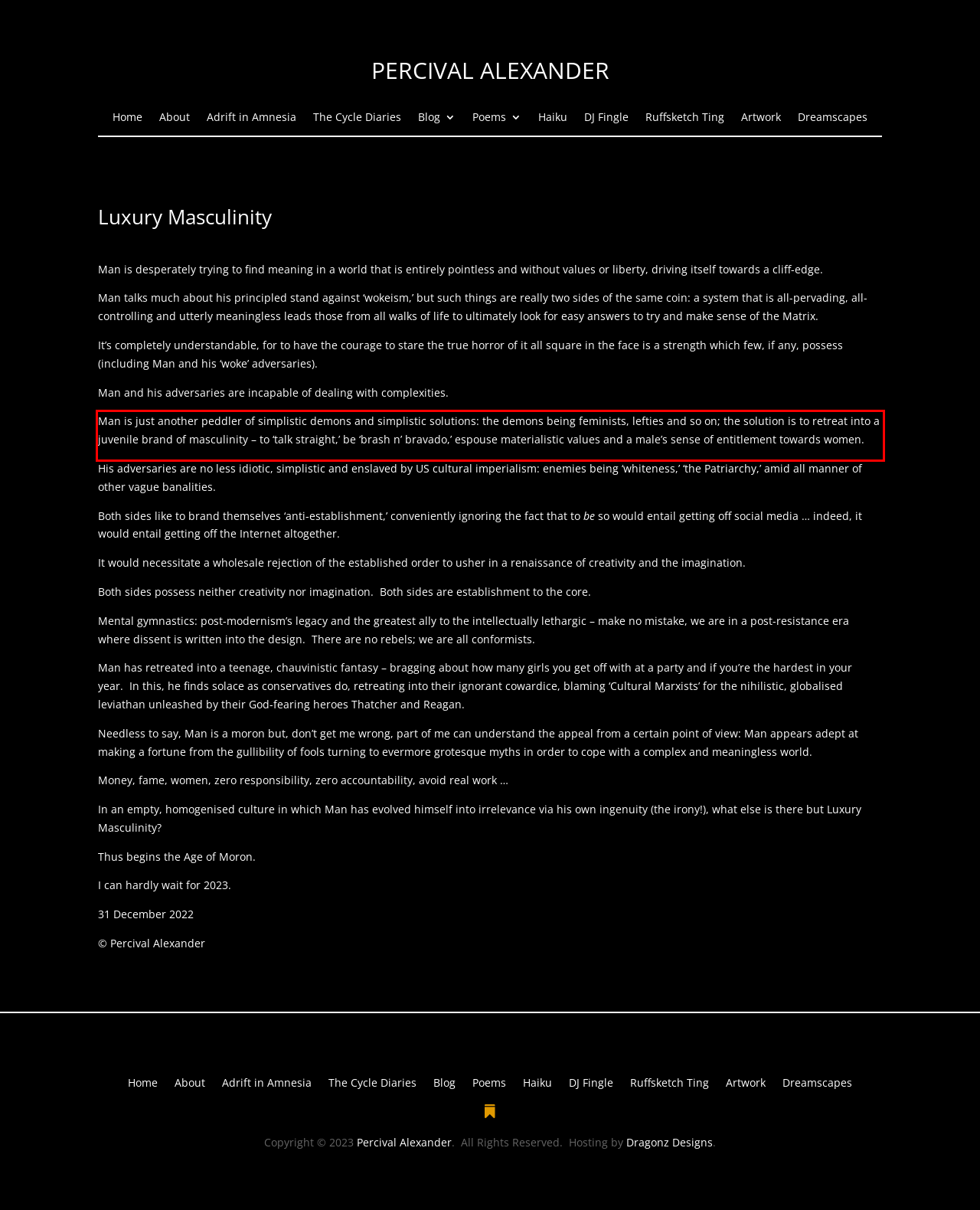From the given screenshot of a webpage, identify the red bounding box and extract the text content within it.

Man is just another peddler of simplistic demons and simplistic solutions: the demons being feminists, lefties and so on; the solution is to retreat into a juvenile brand of masculinity – to ‘talk straight,’ be ‘brash n’ bravado,’ espouse materialistic values and a male’s sense of entitlement towards women.